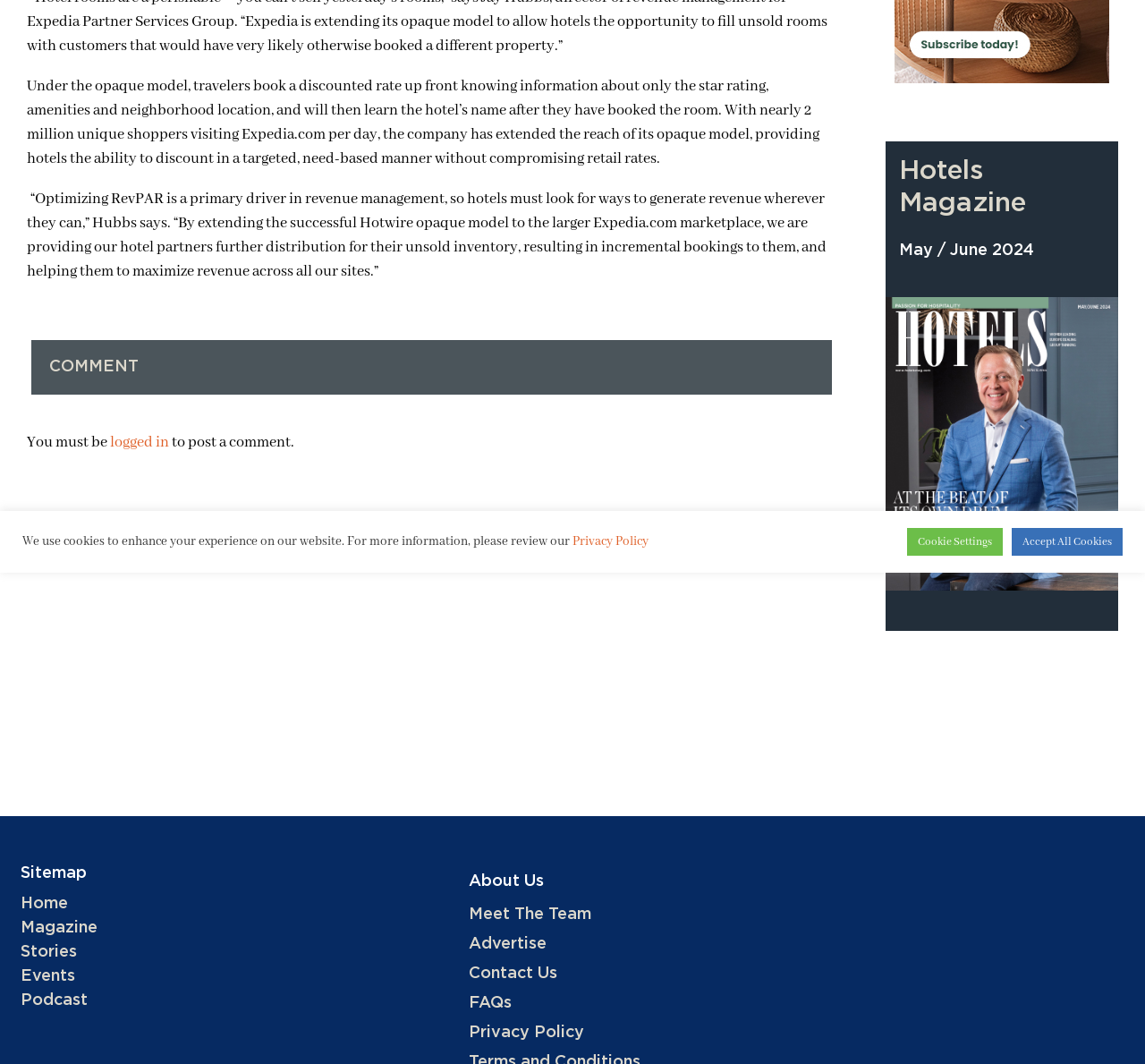Using the provided description: "Home", find the bounding box coordinates of the corresponding UI element. The output should be four float numbers between 0 and 1, in the format [left, top, right, bottom].

[0.018, 0.842, 0.06, 0.857]